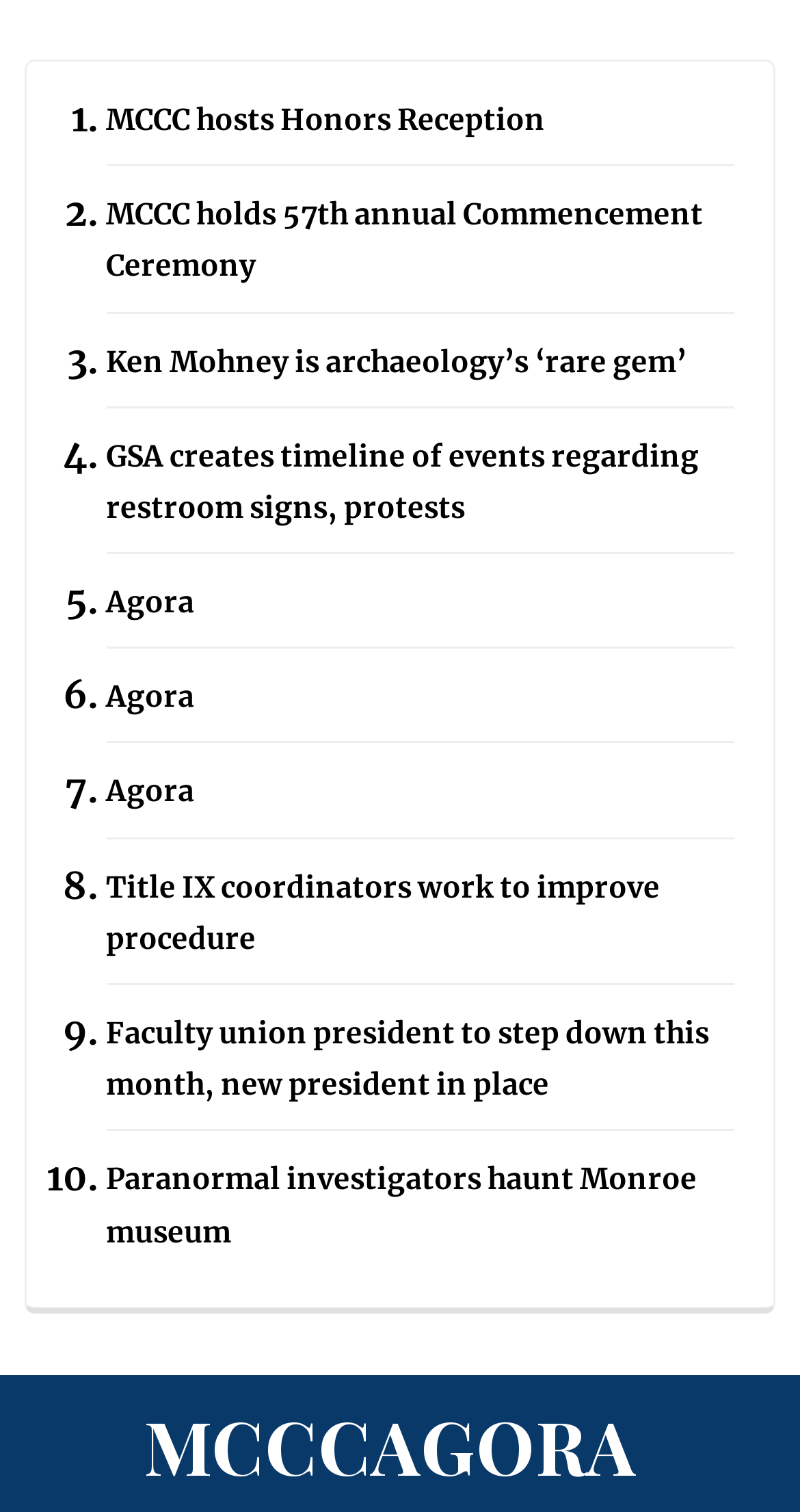Look at the image and answer the question in detail:
Are there multiple links with the same title?

There are multiple links with the same title 'Agora' on the webpage, specifically links 5, 6, and 7.